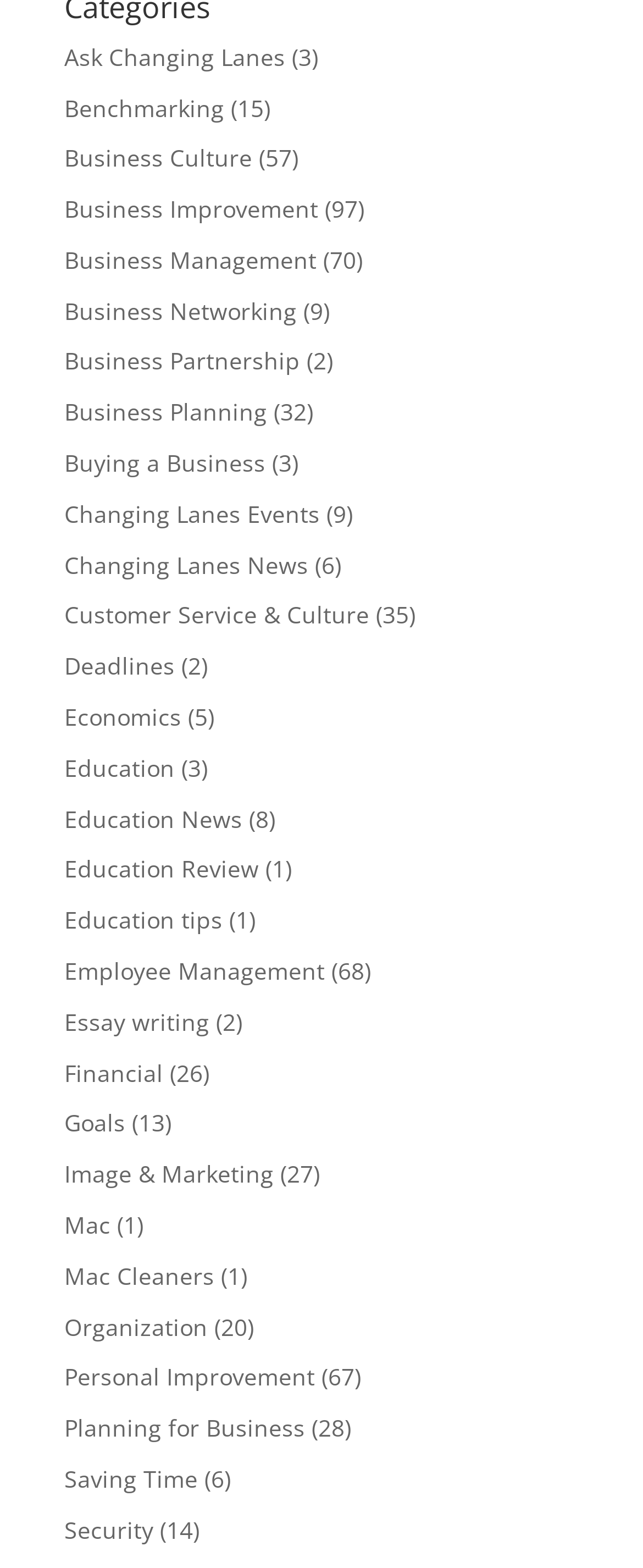What is the topic of the link at the top of the webpage?
Please answer the question with a single word or phrase, referencing the image.

Ask Changing Lanes